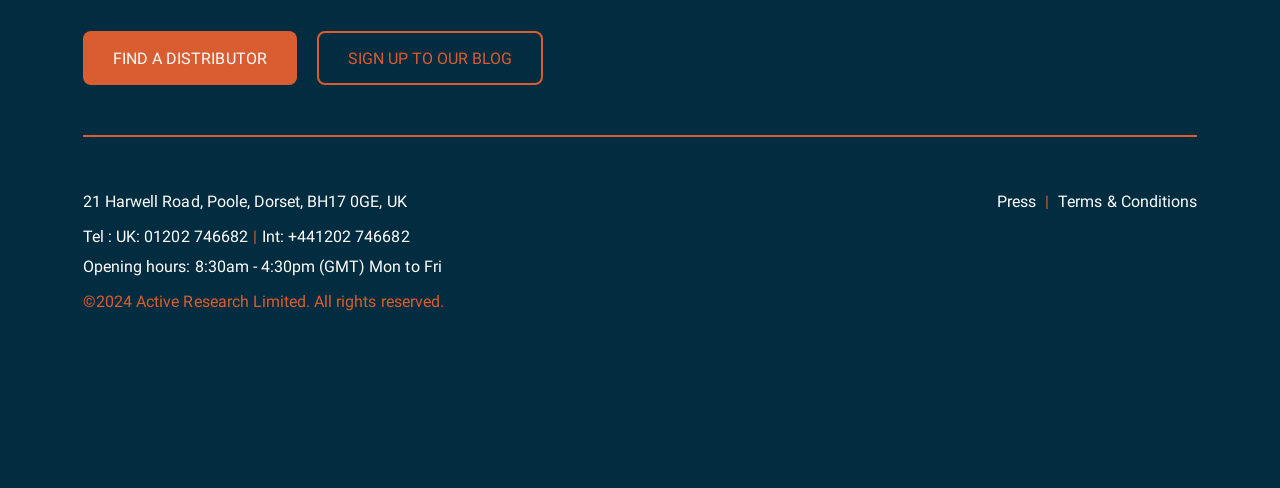What is the company's address?
Answer the question with as much detail as you can, using the image as a reference.

I found the company's address by looking at the link element with the text '21 Harwell Road, Poole, Dorset, BH17 0GE, UK' which is located at the top-left section of the webpage.